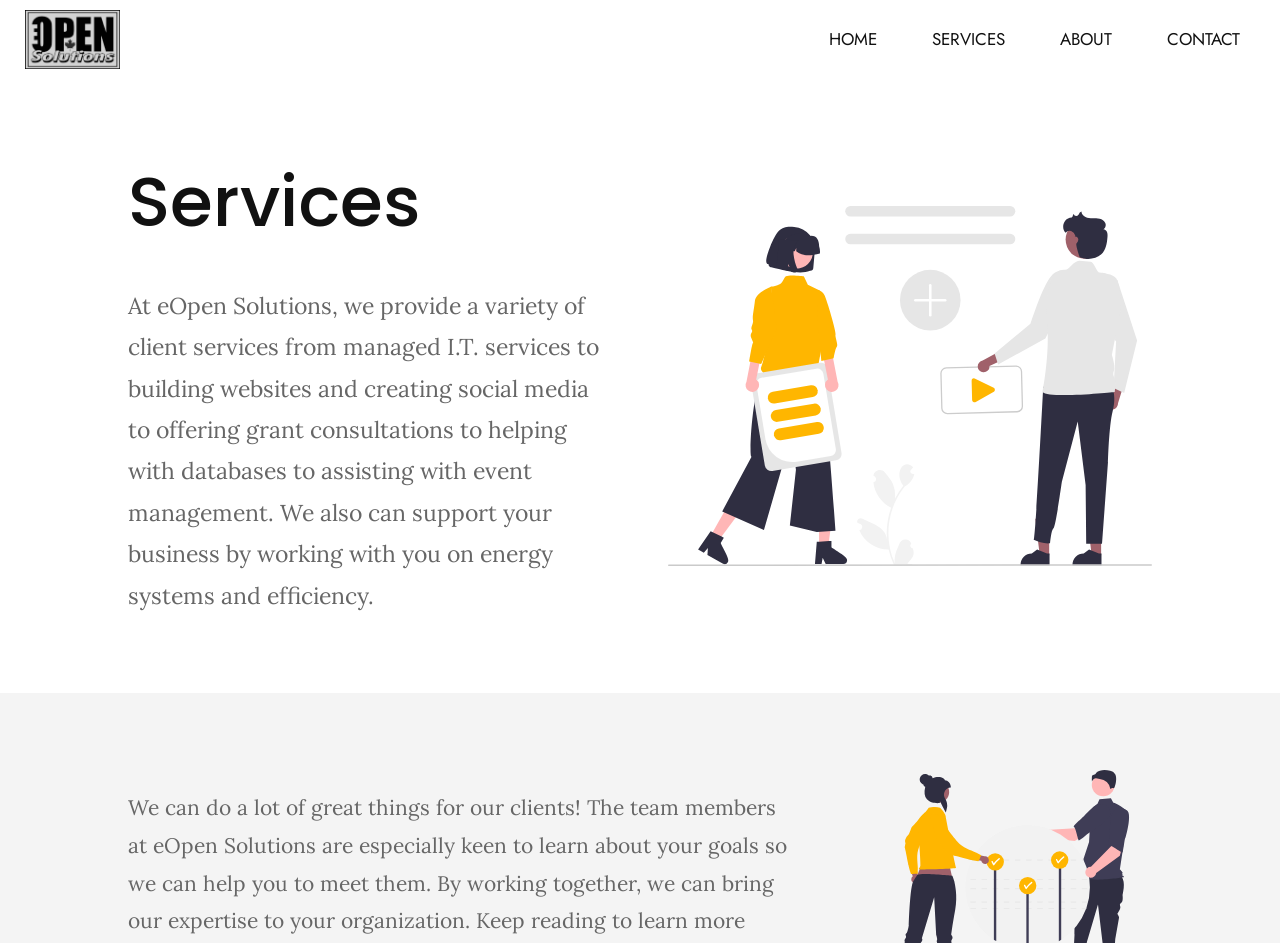Please answer the following question using a single word or phrase: What is the logo of eOpen Solutions?

A yellow box with bold EOPEN Solutions text and a Canada maple leaf